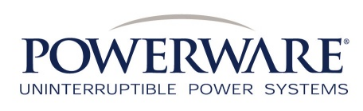Based on the visual content of the image, answer the question thoroughly: What is the purpose of Powerware's solutions?

The branding emphasizes Powerware's commitment to providing solutions that ensure continuous power supply, vital for critical operations and data centers.